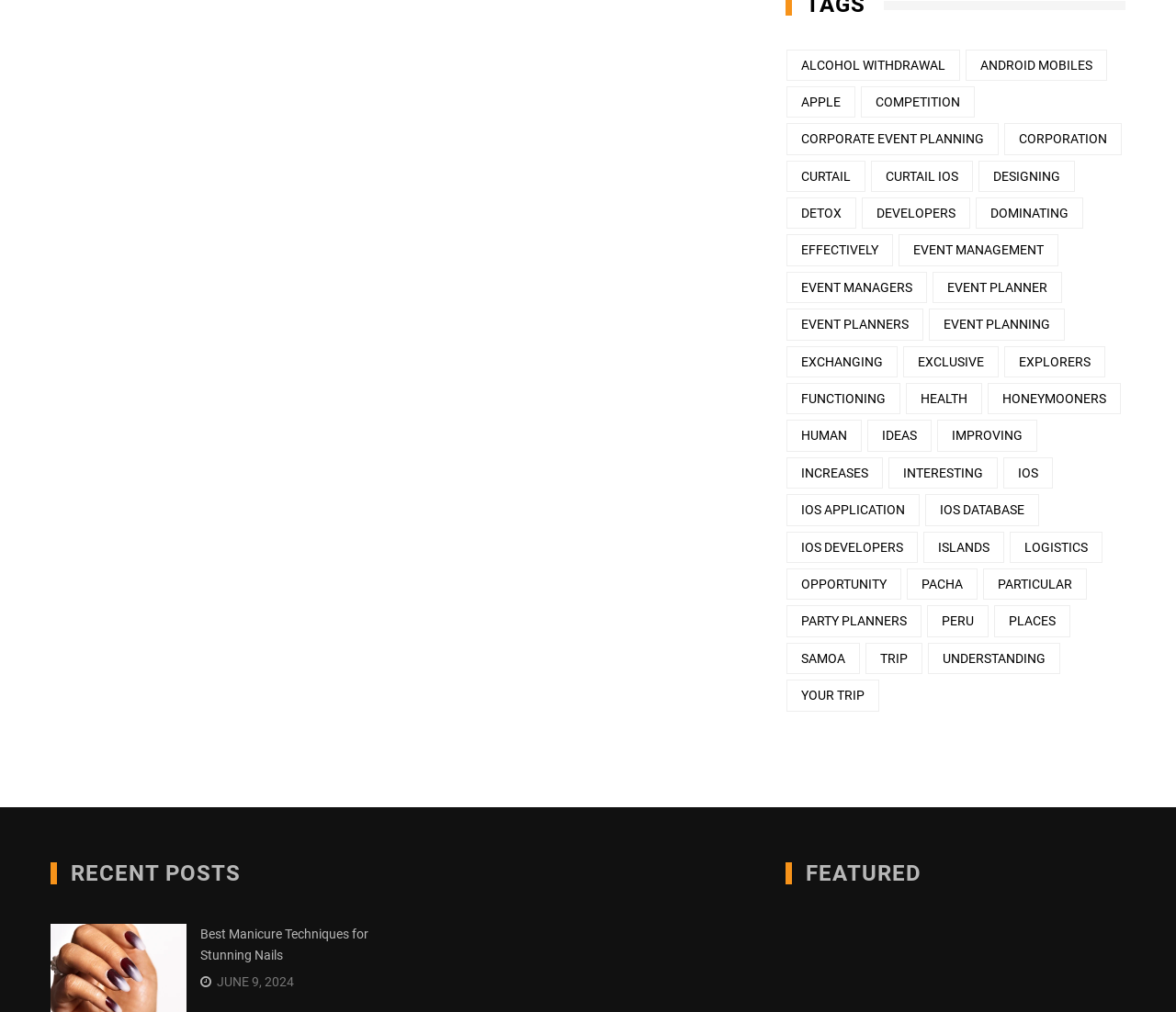Please reply to the following question using a single word or phrase: 
Are there any links with the same text?

Yes